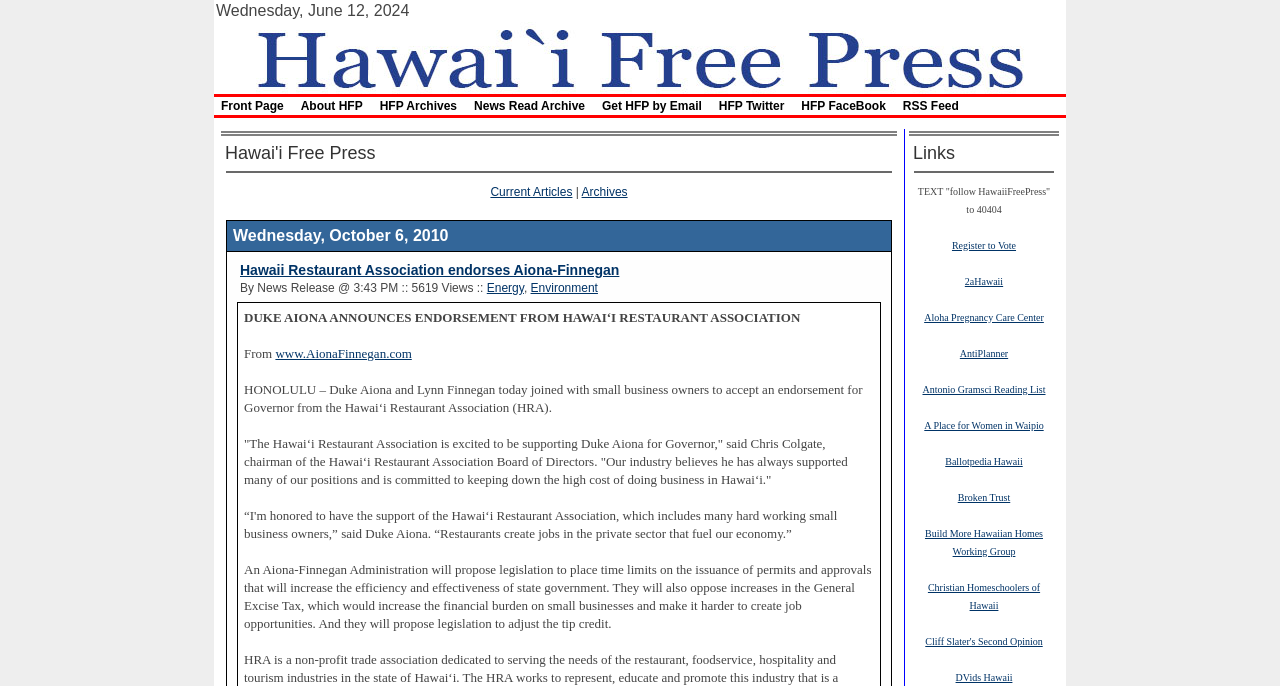Locate the bounding box of the UI element described by: "2aHawaii" in the given webpage screenshot.

[0.754, 0.399, 0.784, 0.42]